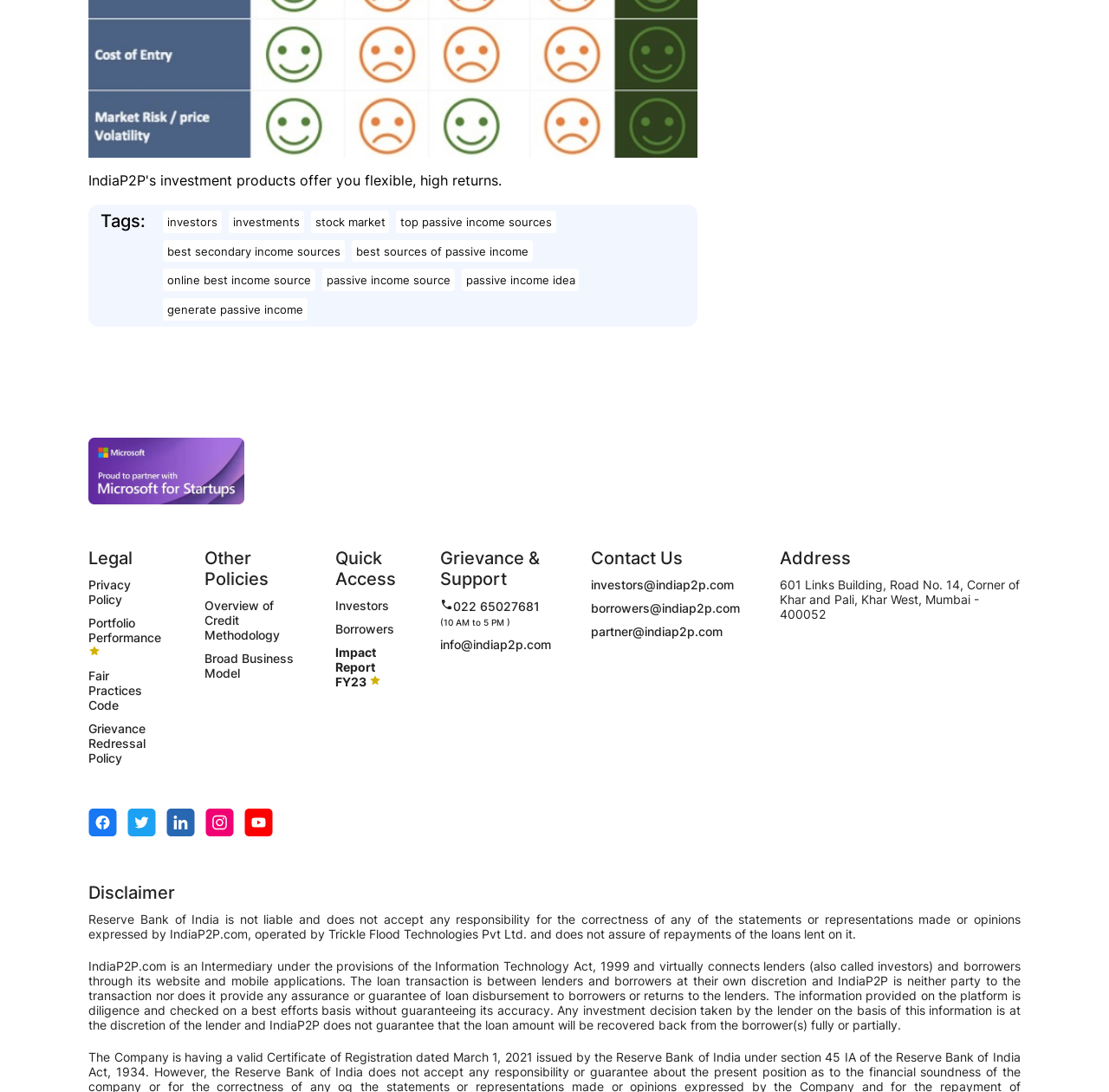Carefully examine the image and provide an in-depth answer to the question: What is the address of the company's office?

The company's office address is located at the bottom of the webpage, and it is specified as '601 Links Building, Road No. 14, Corner of Khar and Pali, Khar West, Mumbai - 400052'.